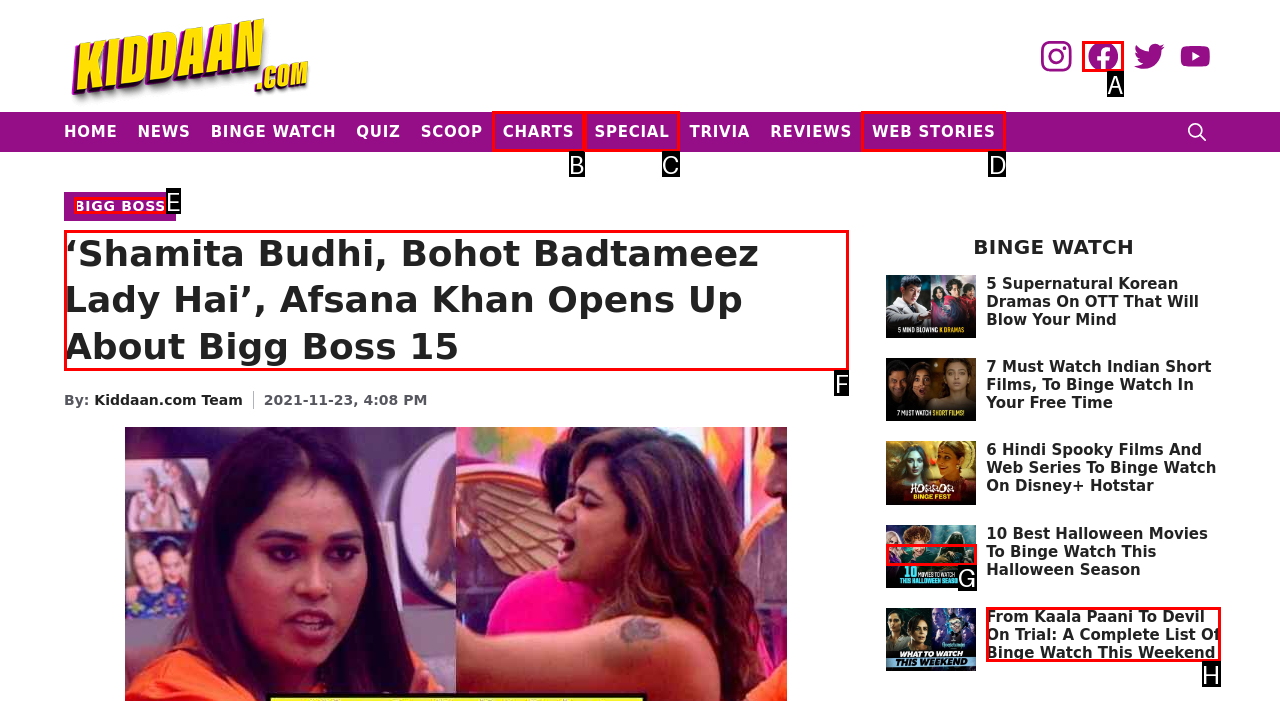Determine which HTML element to click for this task: Read the article about Bigg Boss Provide the letter of the selected choice.

F